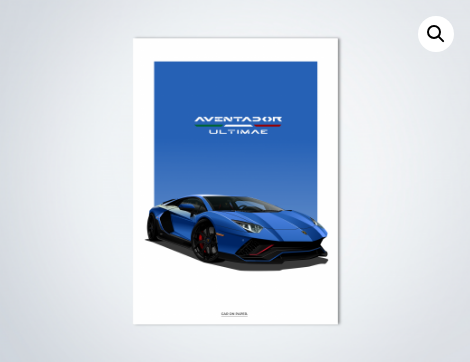Thoroughly describe what you see in the image.

This striking poster features the iconic Lamborghini Aventador Ultimae, presented in a stunning light blue color. Displayed against a vivid blue gradient background, the design showcases the car's sleek lines and aggressive stance, emphasizing its performance as the last iteration of the legendary V12 engine. The bold text "AVENTADOR ULTIMA" prominently appears at the top, further enhancing its visual impact. This artwork captures the essence of luxury and speed, making it a perfect addition for automotive enthusiasts and collectors alike. Ideal for anyone looking to bring a touch of automotive art into their home or office.